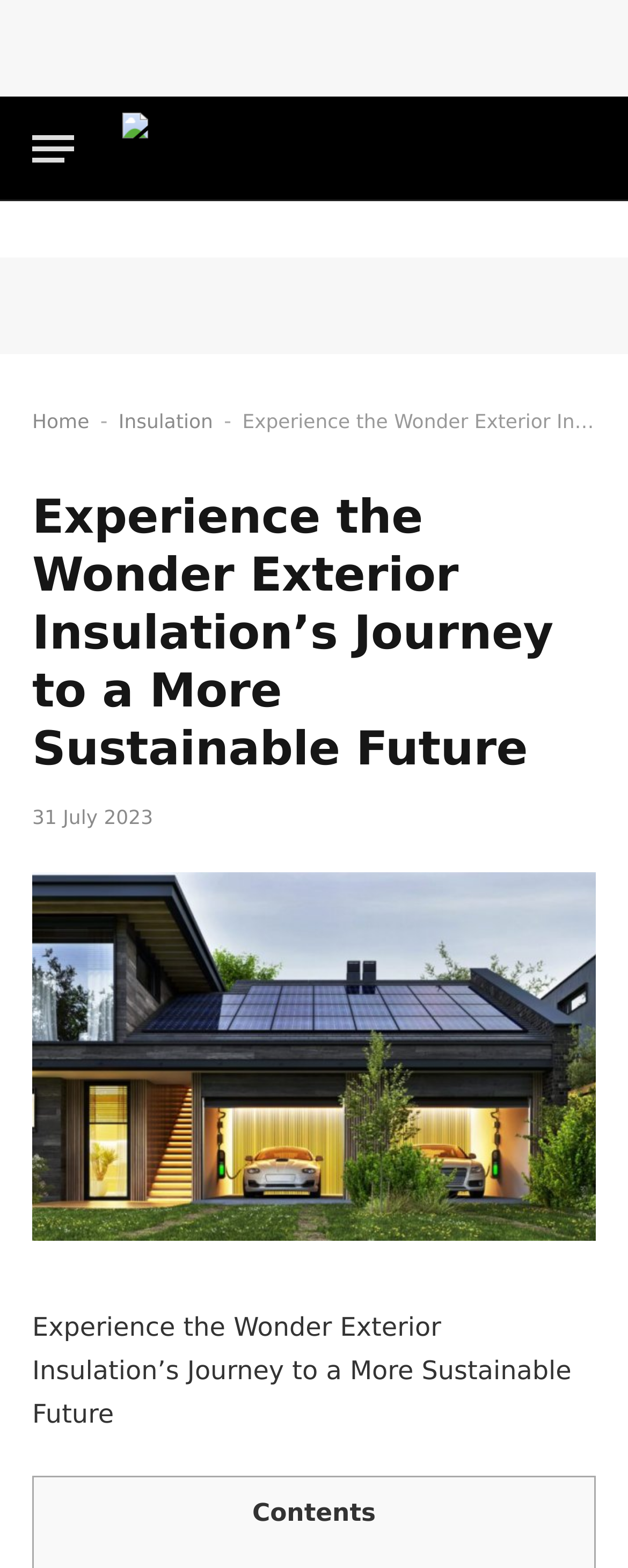Use a single word or phrase to answer the question:
What is the text above the image?

Experience the Wonder Exterior Insulation’s Journey to a More Sustainable Future